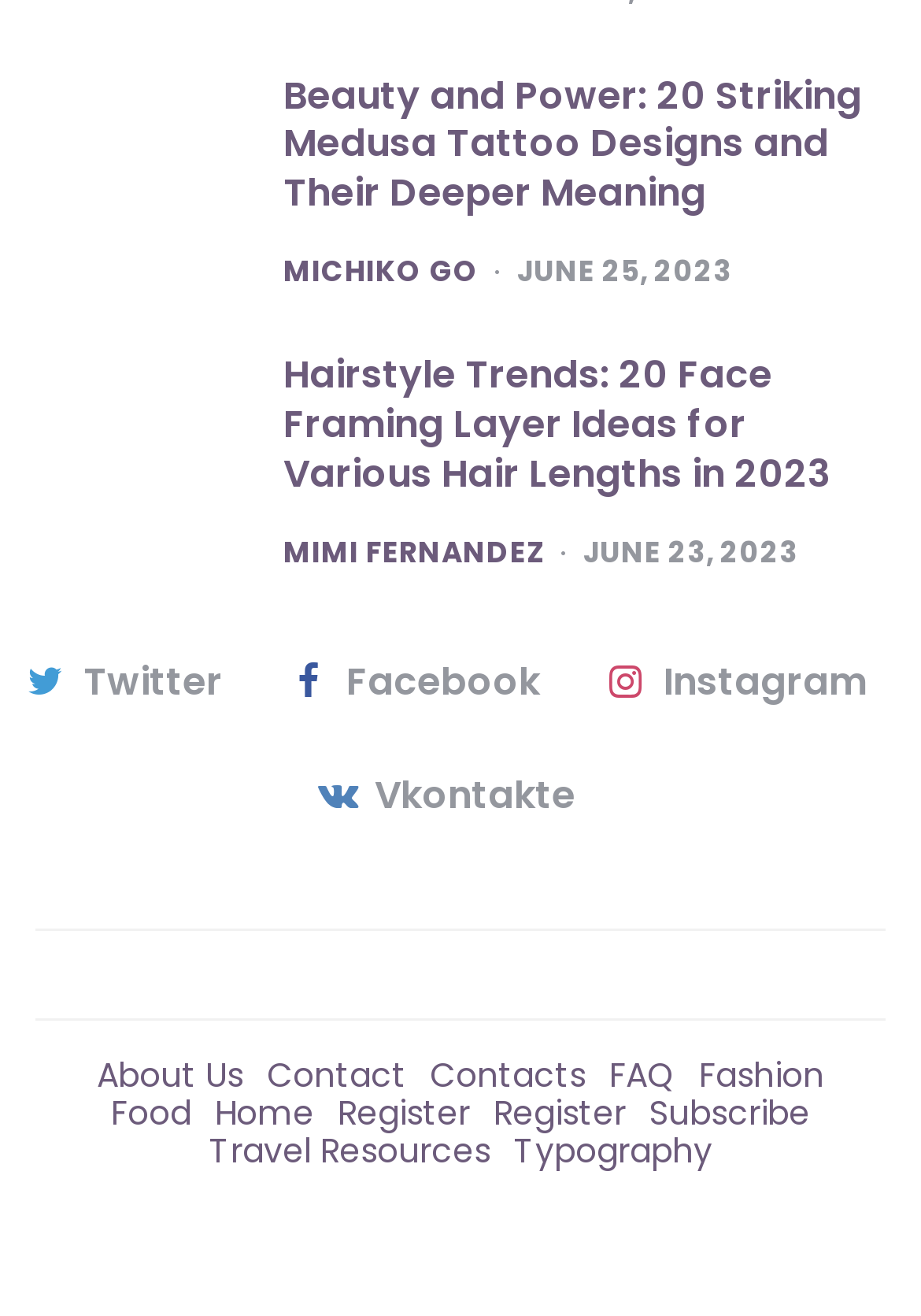Can you specify the bounding box coordinates for the region that should be clicked to fulfill this instruction: "Check the post by MICHIKO GO".

[0.308, 0.194, 0.521, 0.22]